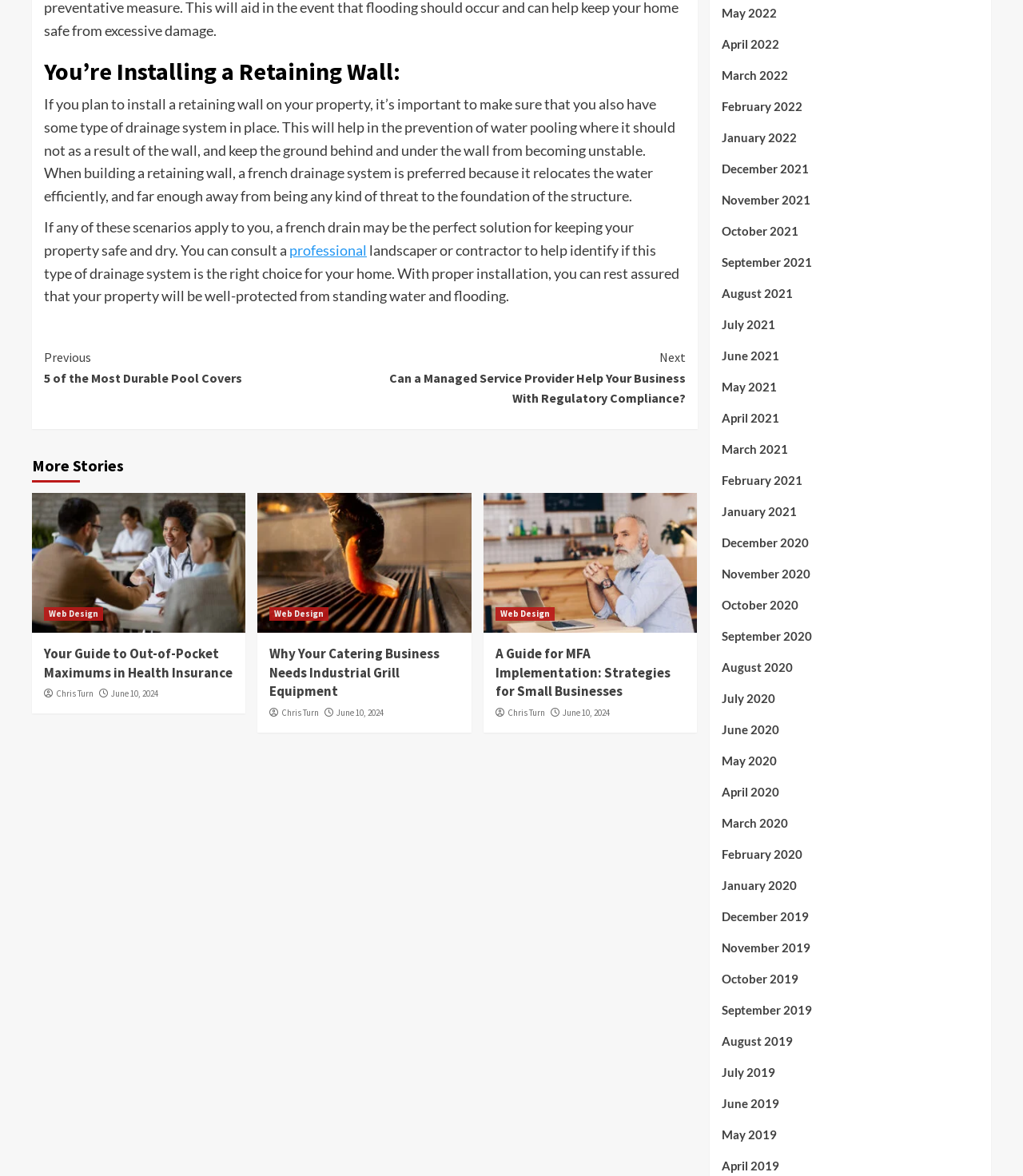What is the purpose of the 'More Stories' section?
Refer to the image and answer the question using a single word or phrase.

To show related articles